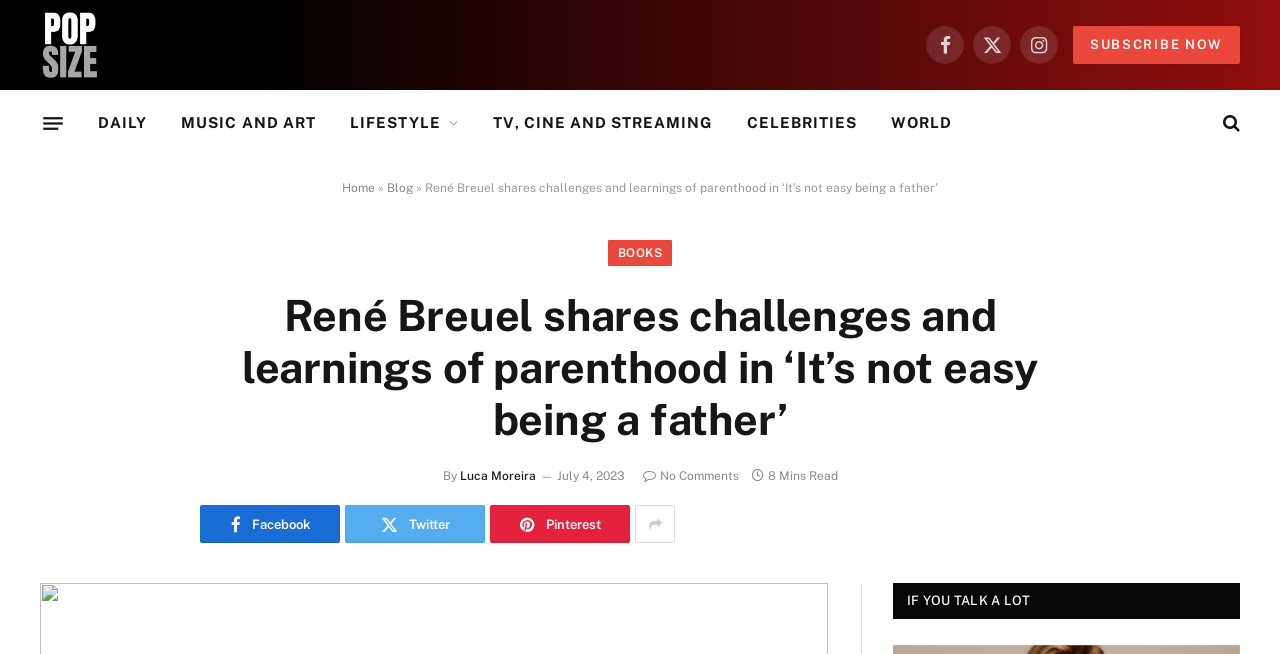Identify the bounding box for the UI element described as: "parent_node: DAILY aria-label="Menu"". The coordinates should be four float numbers between 0 and 1, i.e., [left, top, right, bottom].

[0.034, 0.162, 0.049, 0.214]